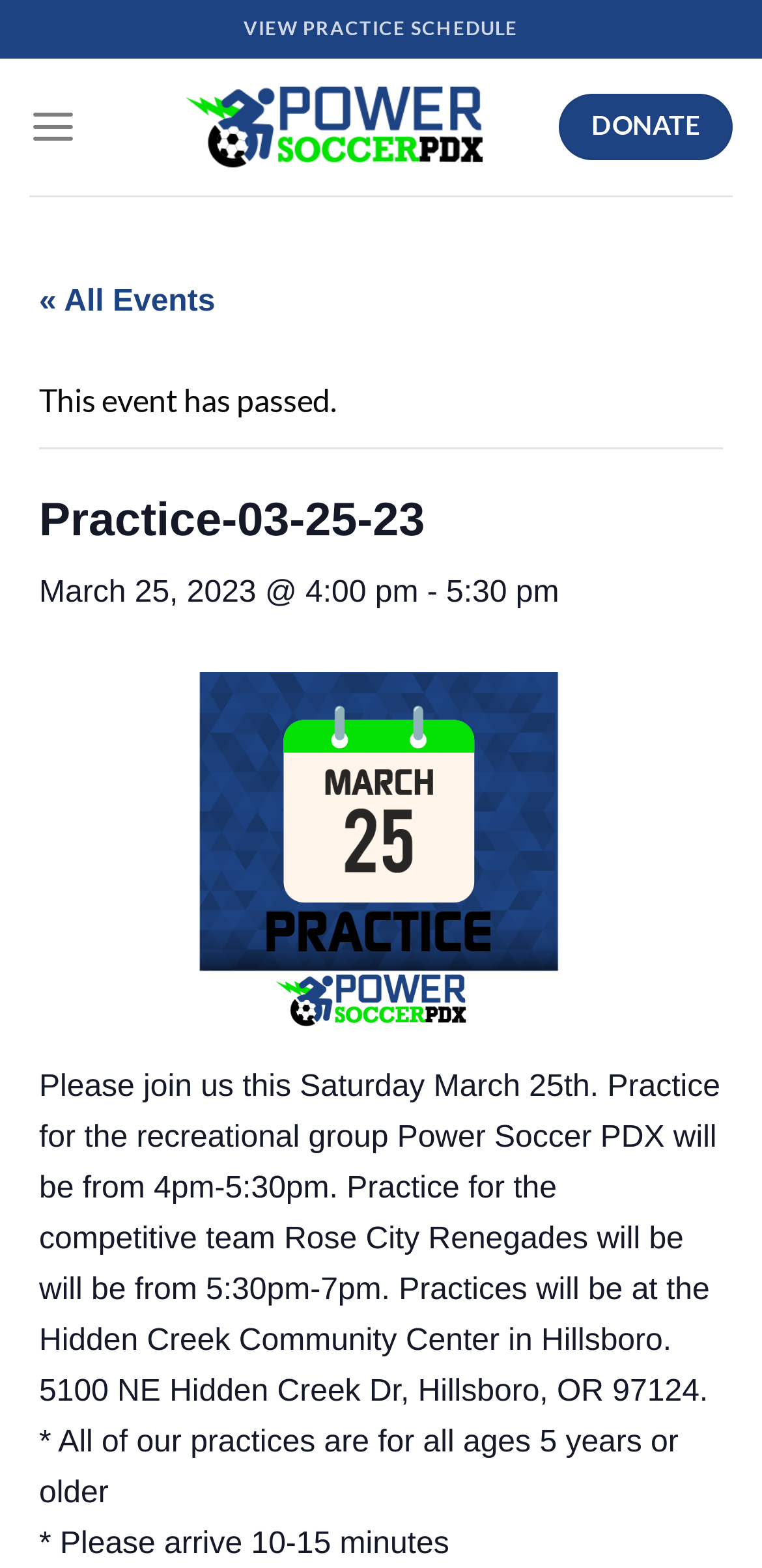Answer the question with a single word or phrase: 
What time should participants arrive for the practice?

10-15 minutes early